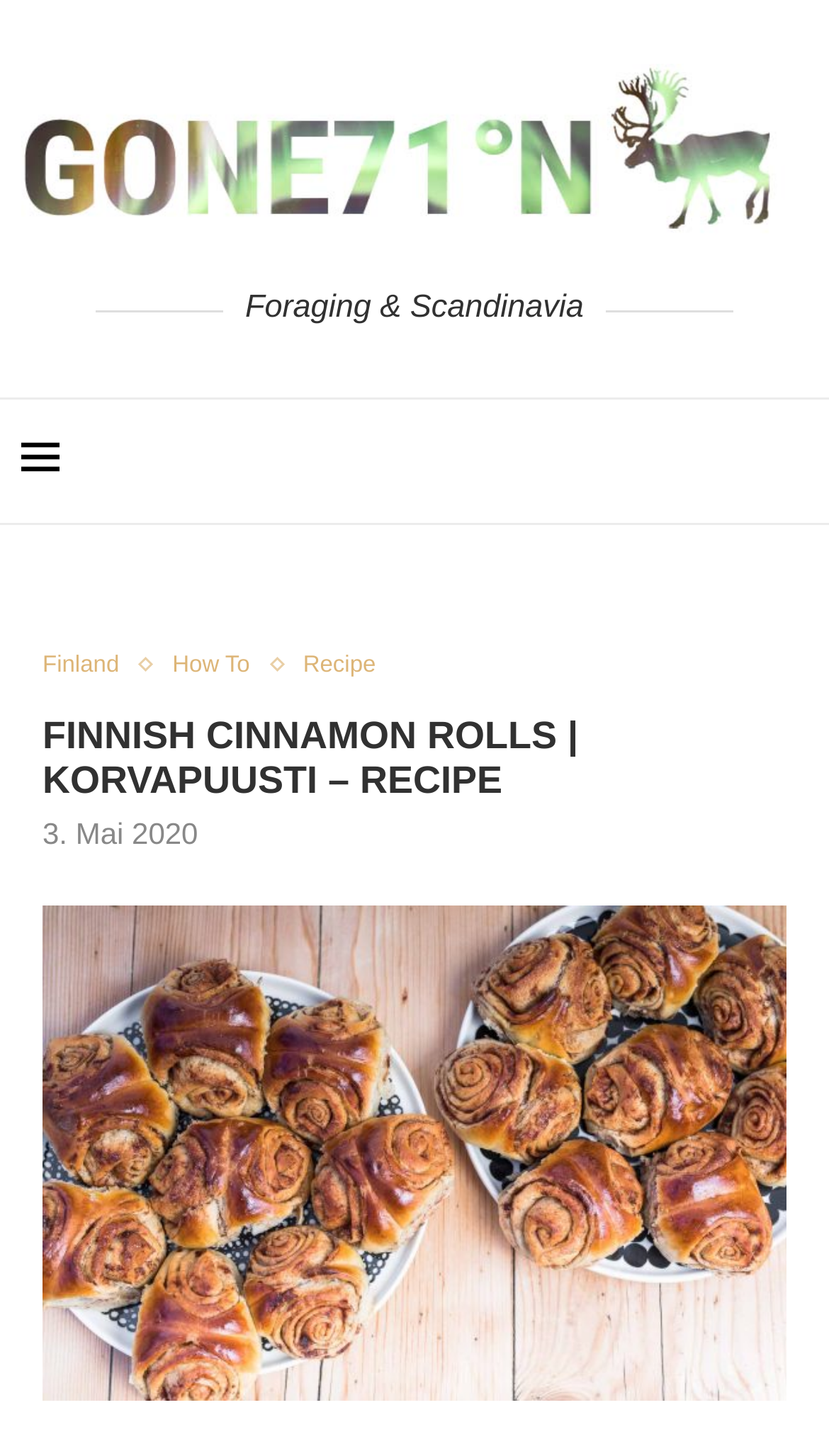Using the element description: "title="Korvapuusti"", determine the bounding box coordinates. The coordinates should be in the format [left, top, right, bottom], with values between 0 and 1.

[0.051, 0.622, 0.949, 0.654]